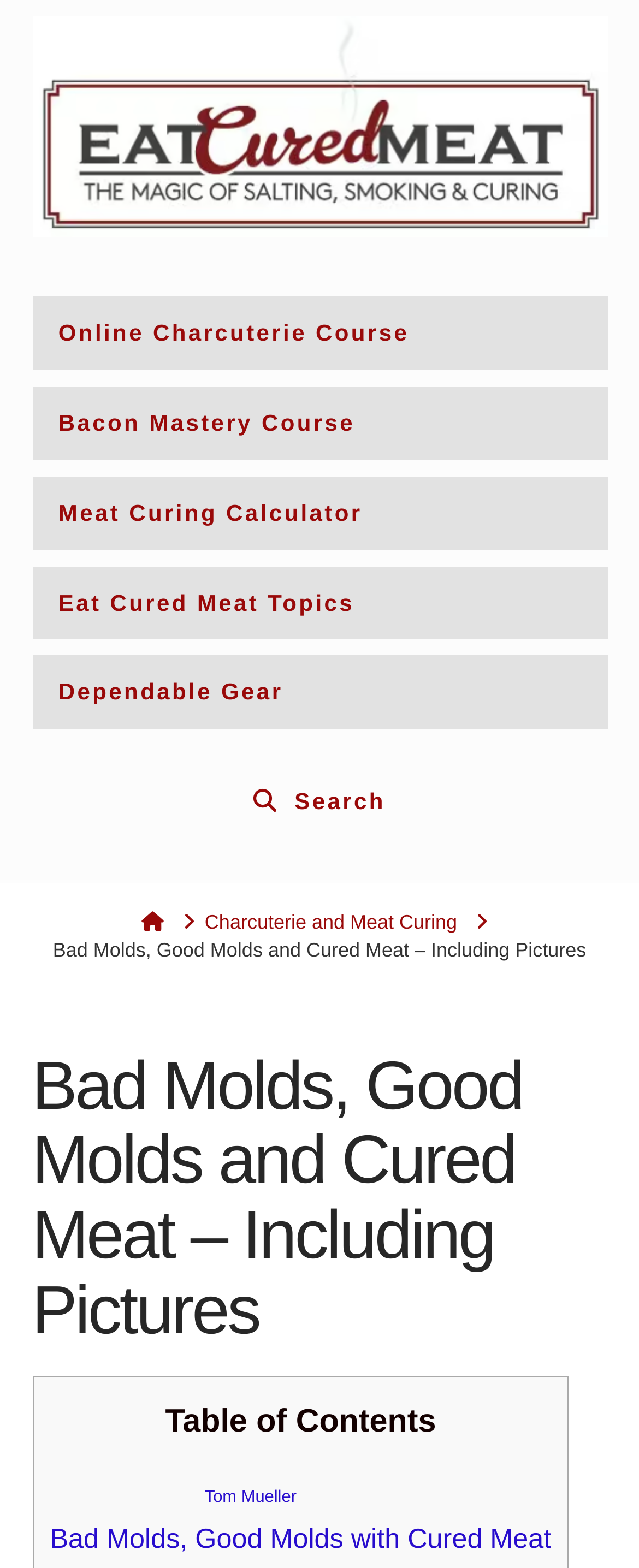What is the last element on the webpage?
Using the image as a reference, give a one-word or short phrase answer.

Share this: